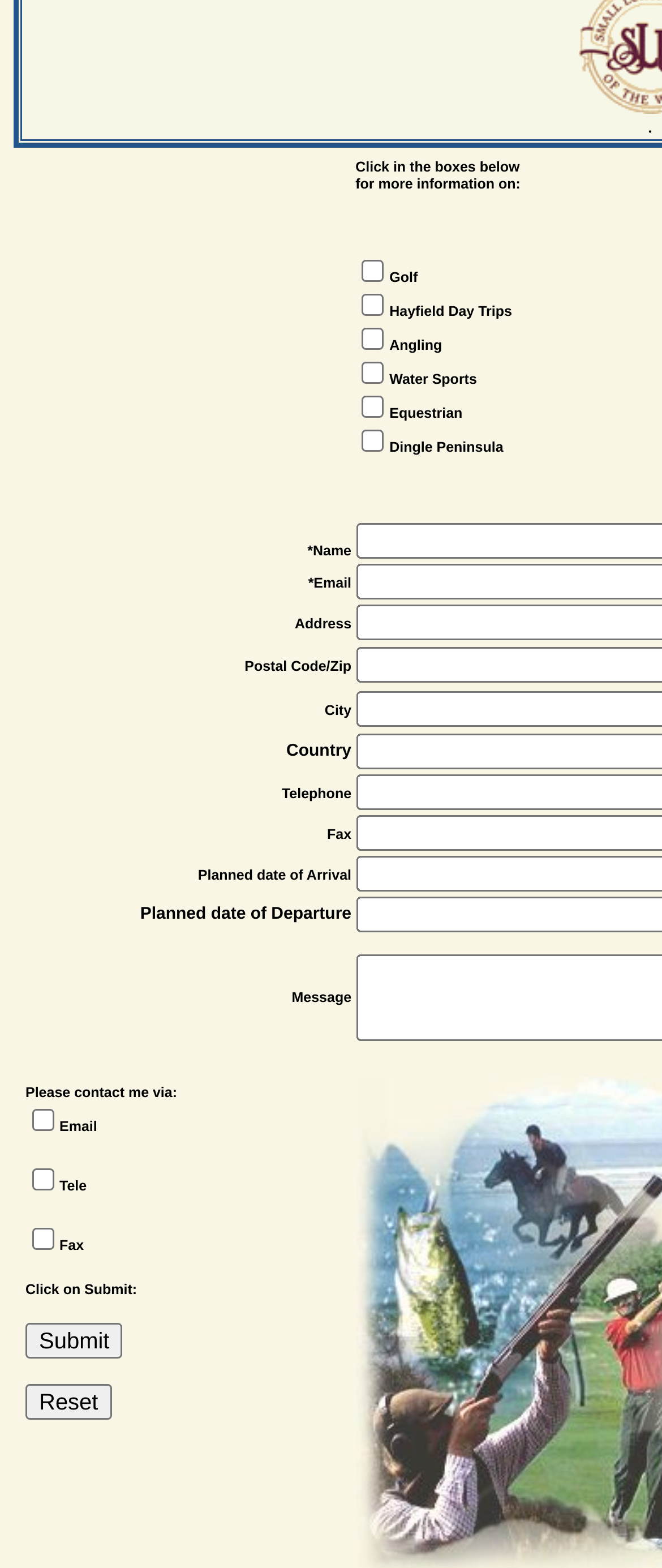Identify the bounding box for the element characterized by the following description: "name="Water Sports" value="please send info"".

[0.547, 0.231, 0.581, 0.245]